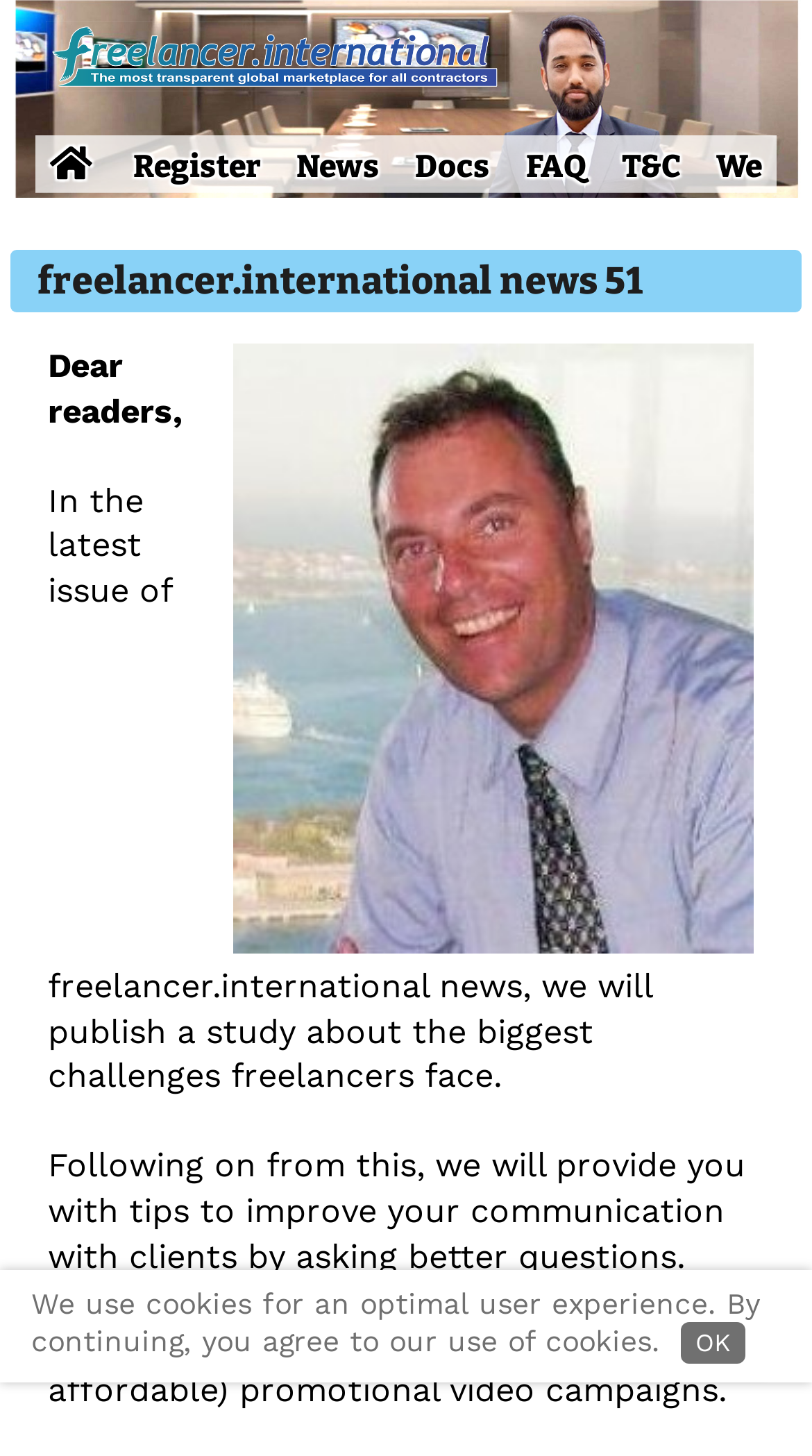Provide a brief response to the question below using one word or phrase:
What is the topic of the latest issue of freelancer.international news?

biggest challenges freelancers face